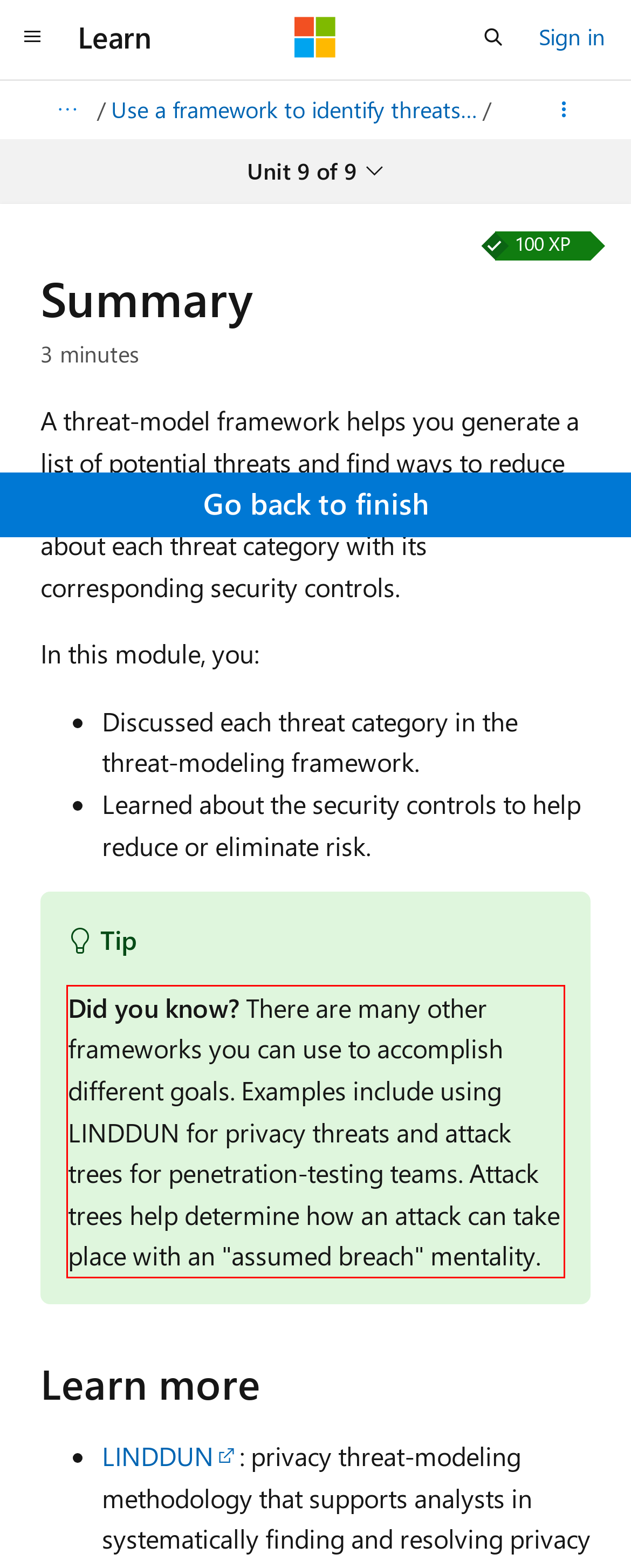Please identify and extract the text from the UI element that is surrounded by a red bounding box in the provided webpage screenshot.

Did you know? There are many other frameworks you can use to accomplish different goals. Examples include using LINDDUN for privacy threats and attack trees for penetration-testing teams. Attack trees help determine how an attack can take place with an "assumed breach" mentality.